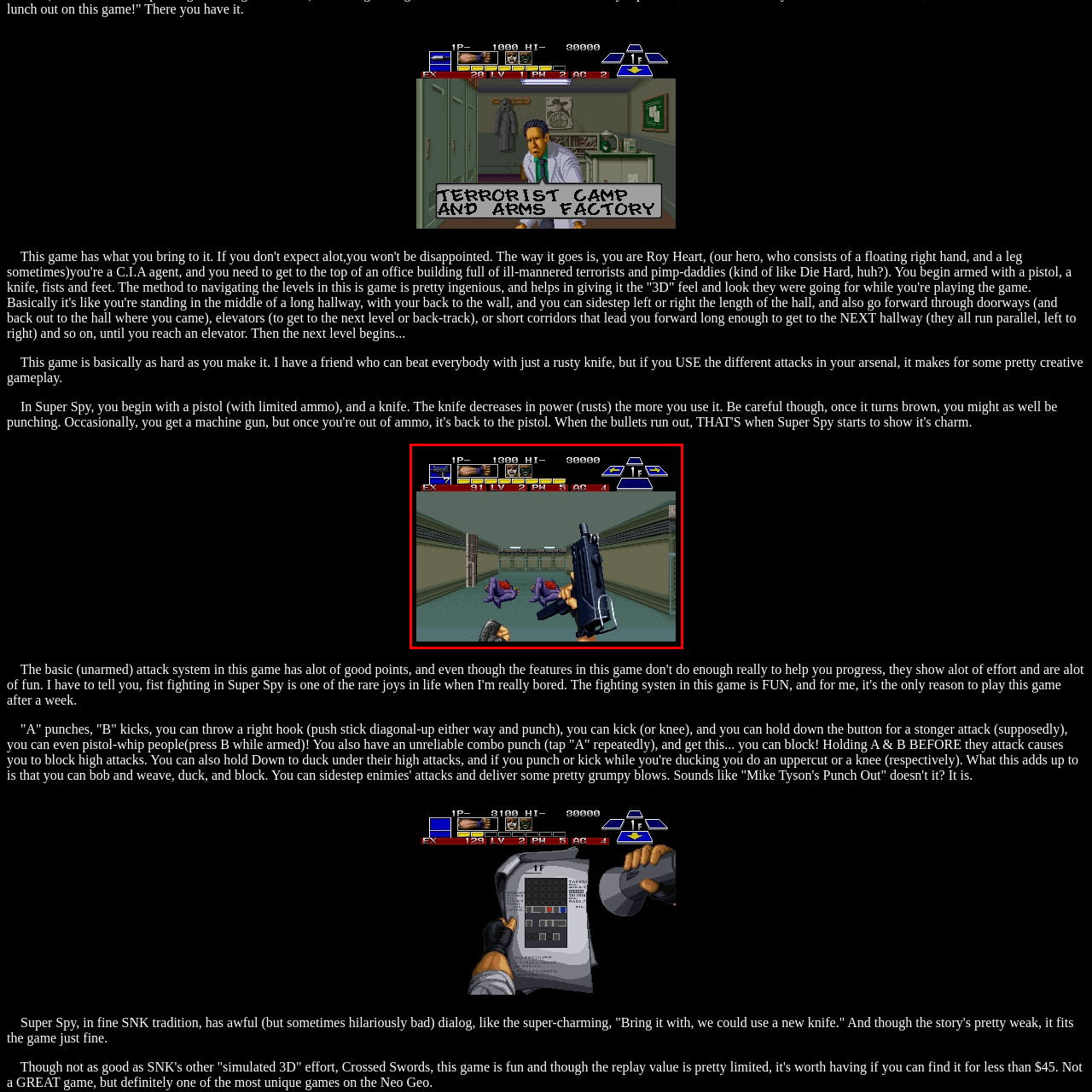Inspect the image outlined in red and answer succinctly: What type of gameplay does 'Super Spy' emphasize?

Dexterity and quick reflexes